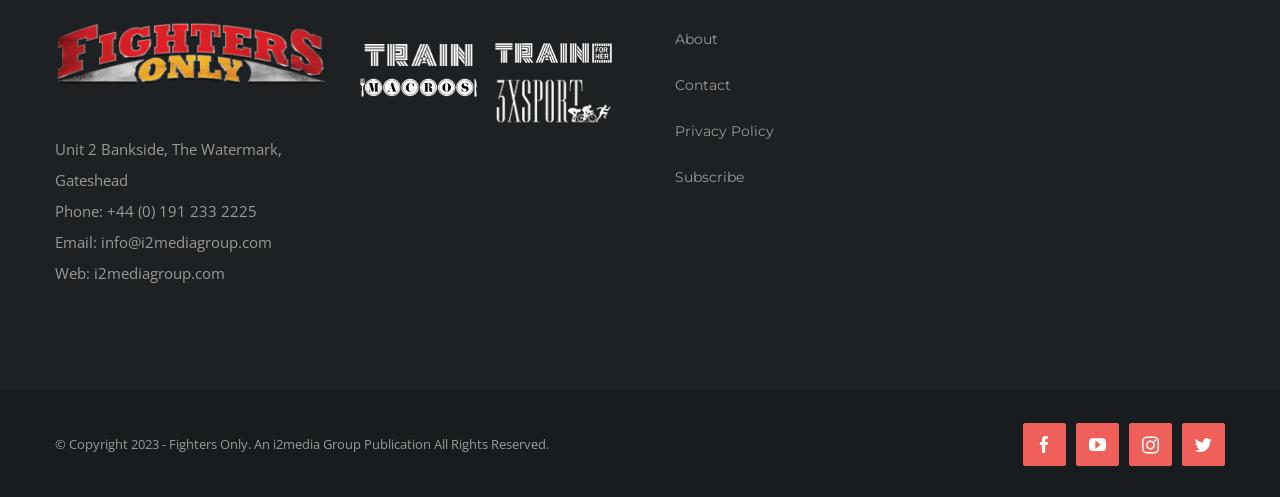What is the email address of the company?
From the details in the image, answer the question comprehensively.

I found the email address by looking at the 'Email:' label and the corresponding link next to it, which contains the email address.